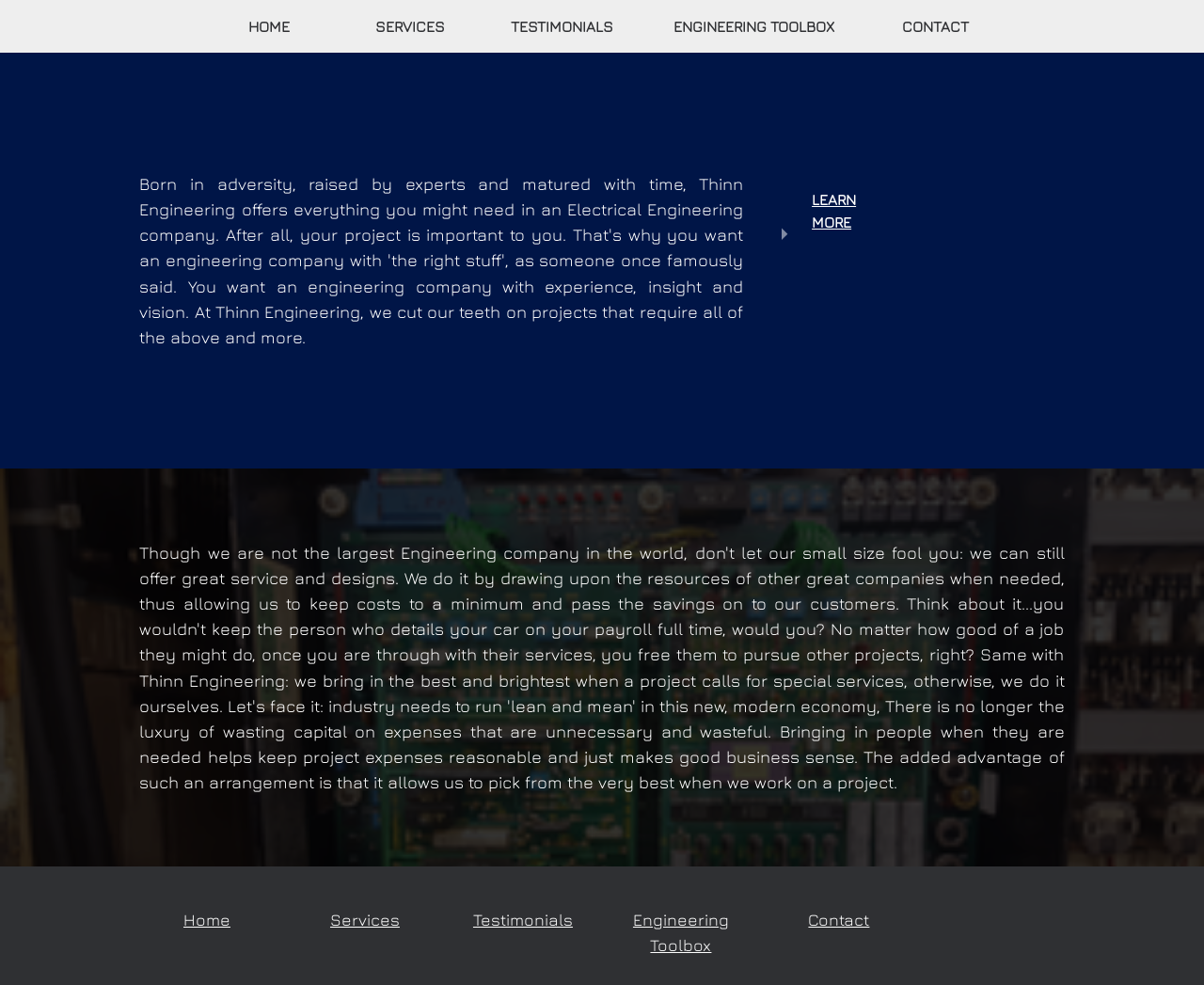What is the last menu item?
Using the visual information, reply with a single word or short phrase.

CONTACT